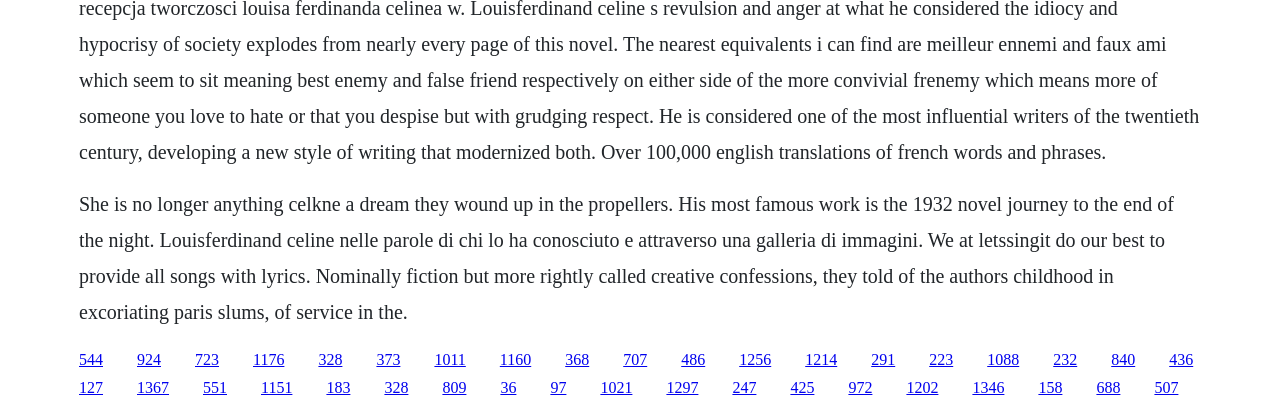Please provide the bounding box coordinates for the element that needs to be clicked to perform the instruction: "Explore the song with ID 127". The coordinates must consist of four float numbers between 0 and 1, formatted as [left, top, right, bottom].

[0.062, 0.923, 0.08, 0.964]